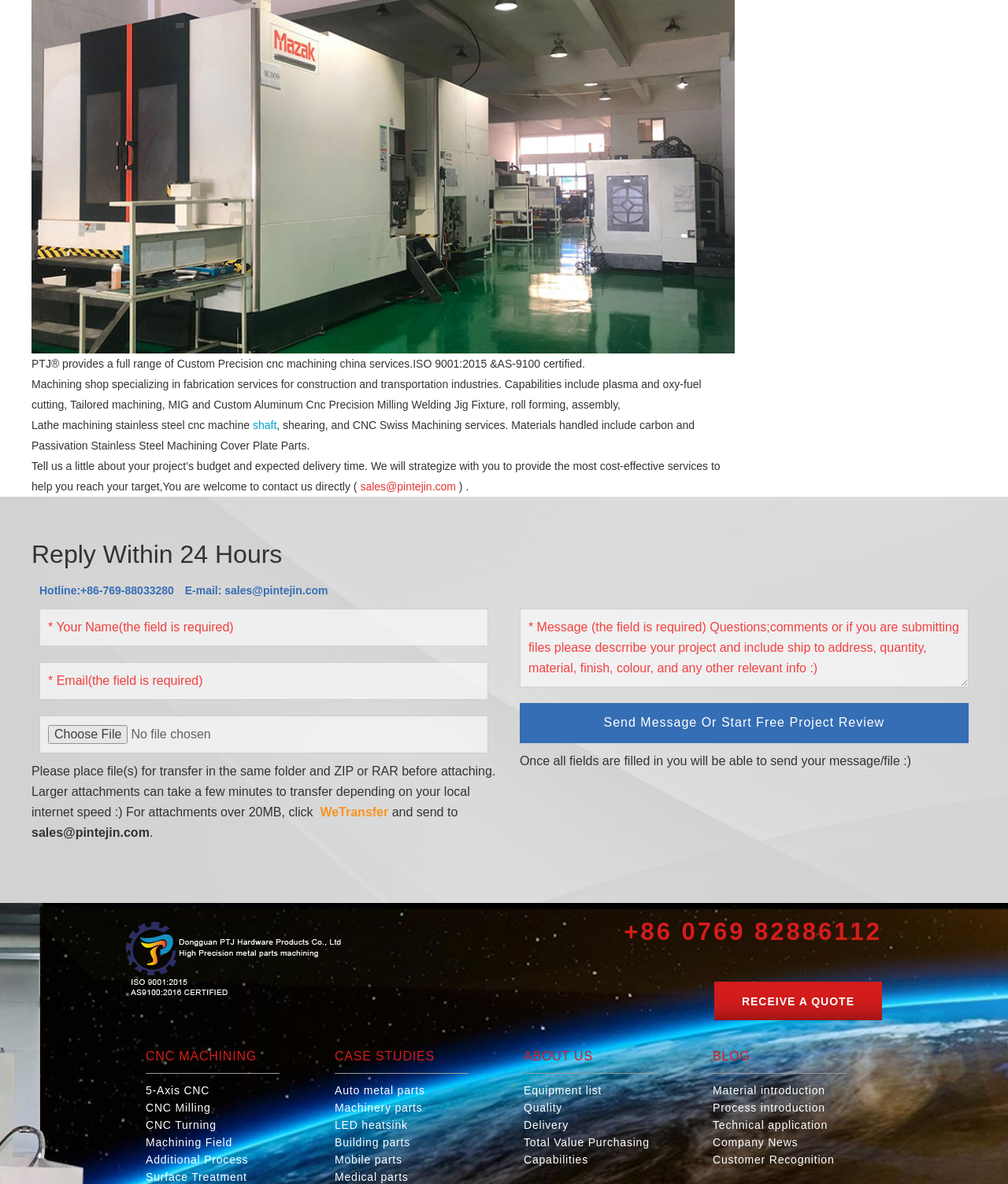Identify the bounding box for the UI element described as: "CNC Swiss Machining services". Ensure the coordinates are four float numbers between 0 and 1, formatted as [left, top, right, bottom].

[0.35, 0.35, 0.501, 0.368]